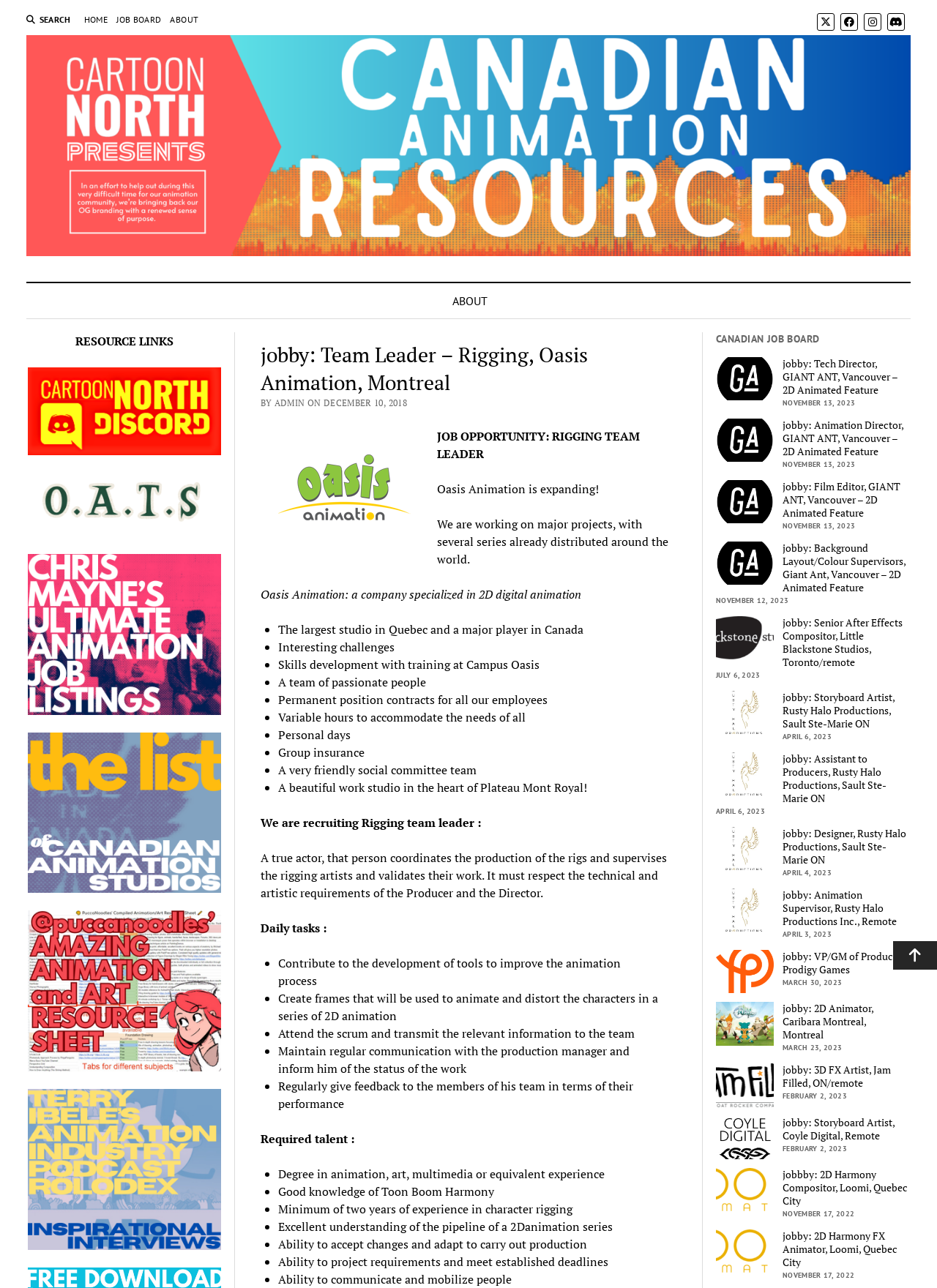What is the position being recruited for?
Use the information from the image to give a detailed answer to the question.

The position being recruited for is mentioned in the job description as 'We are recruiting Rigging team leader:' and also as 'A true actor, that person coordinates the production of the rigs and supervises the rigging artists and validates their work'.